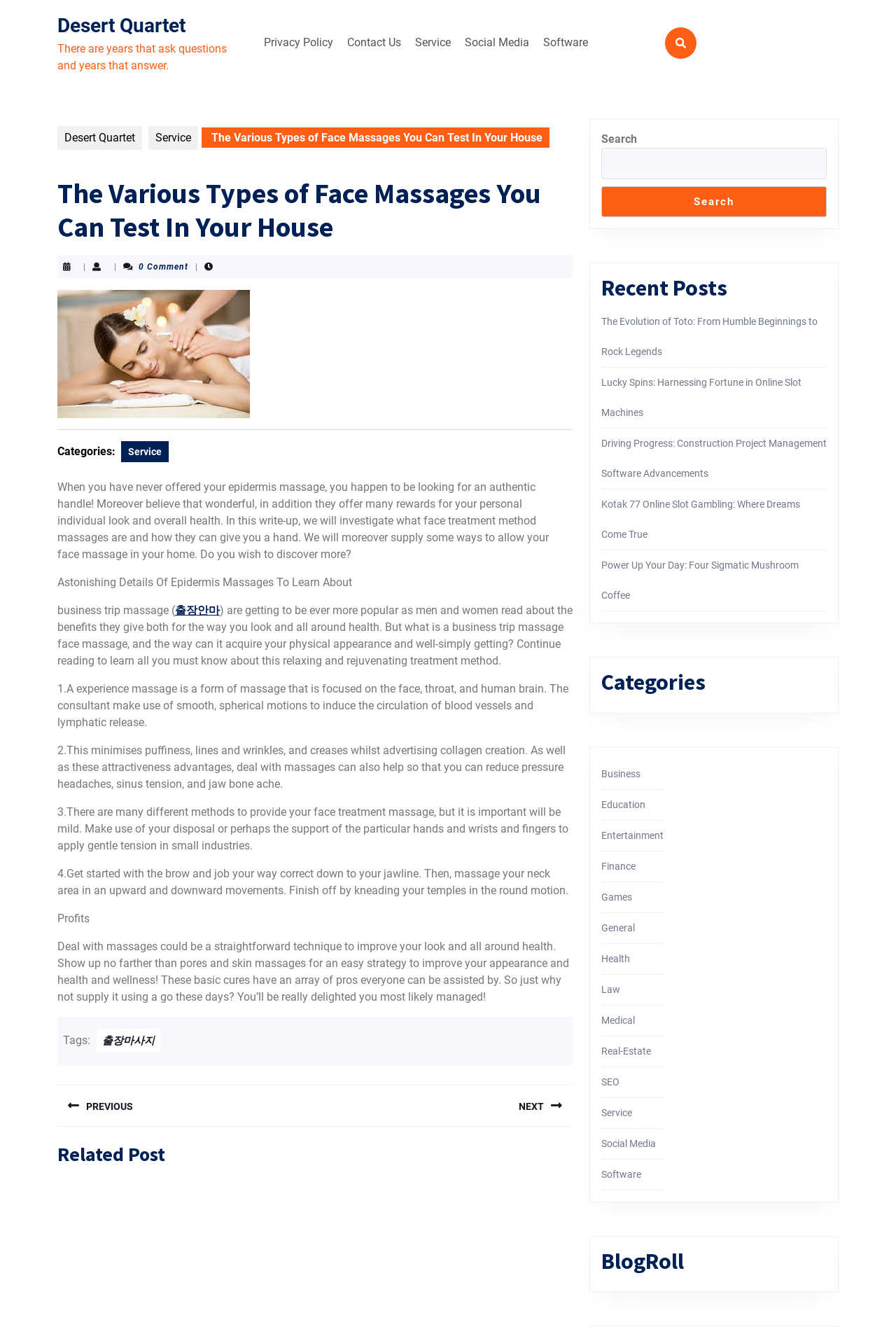Identify the bounding box for the described UI element. Provide the coordinates in (top-left x, top-left y, bottom-right x, bottom-right y) format with values ranging from 0 to 1: parent_node: Search name="s"

[0.671, 0.111, 0.923, 0.135]